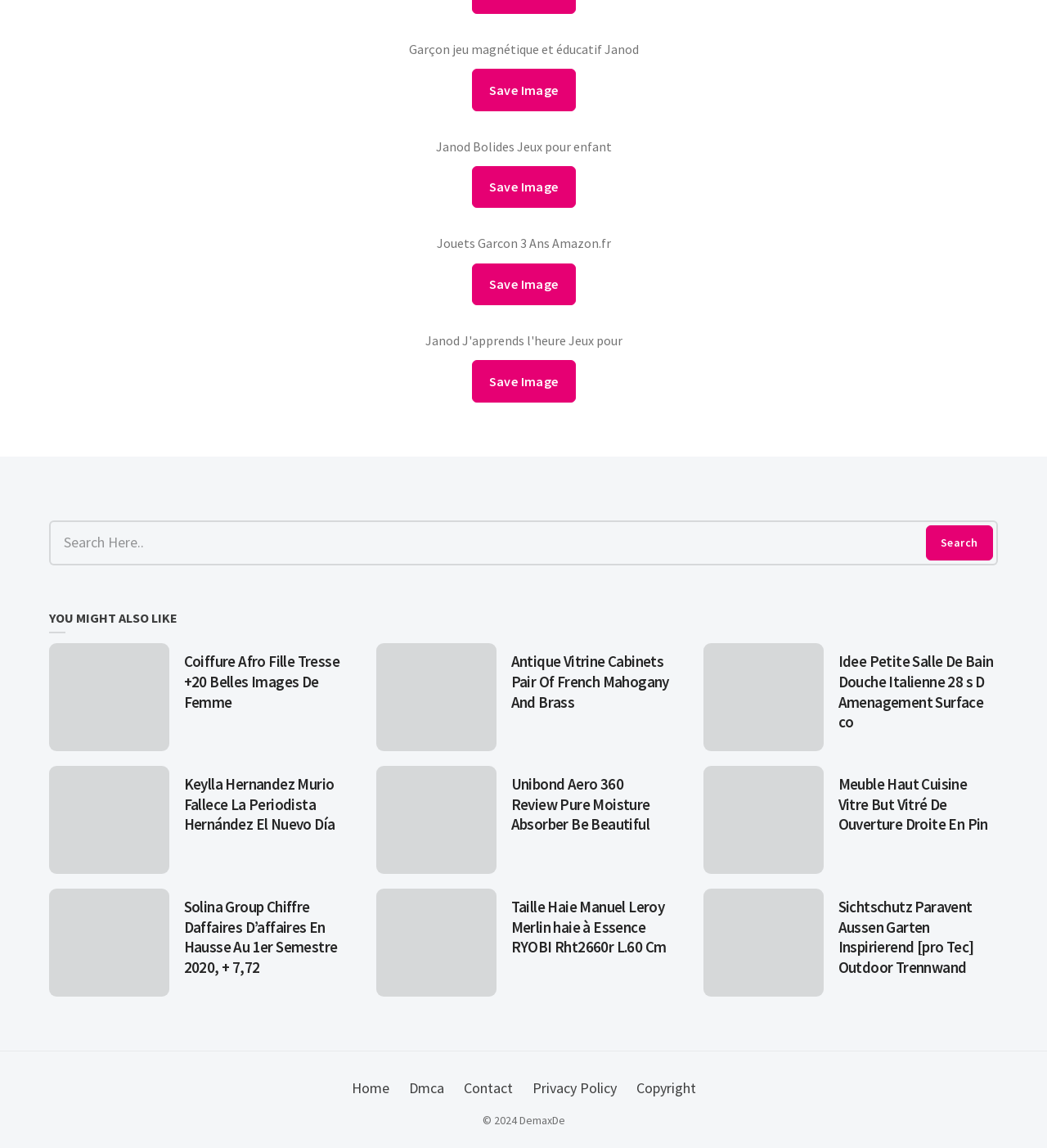Please determine the bounding box coordinates for the element that should be clicked to follow these instructions: "Read the article 'Hinchey J, Chaves C, Appignani B, Breen J, Pao L, Wang A, et al. A reversible posterior leukoencephalopathy syndrome. N Engl J Med 1996;334(8):494–500. DOI:'".

None